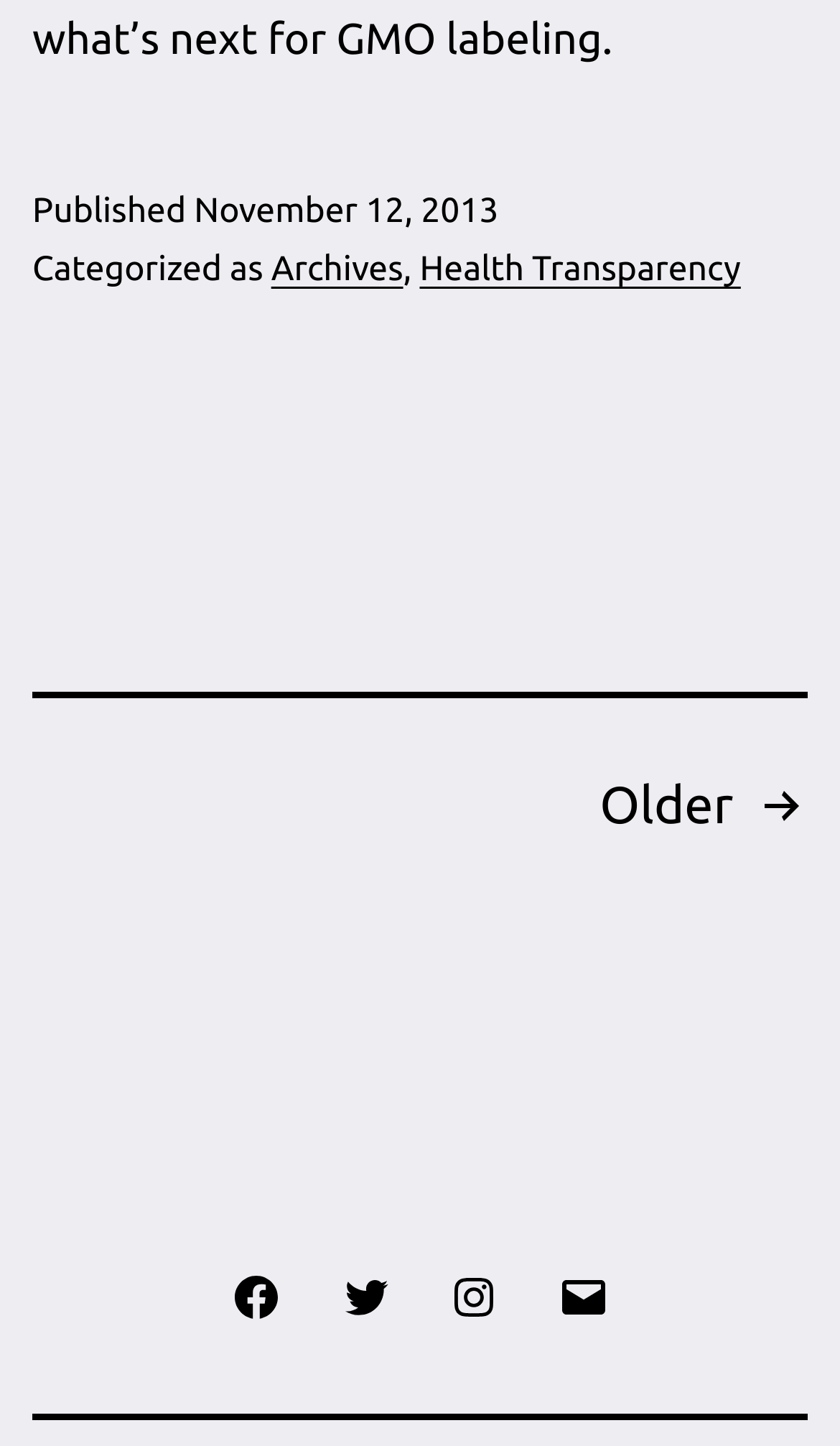Predict the bounding box coordinates of the UI element that matches this description: "Instagram". The coordinates should be in the format [left, top, right, bottom] with each value between 0 and 1.

[0.5, 0.859, 0.629, 0.935]